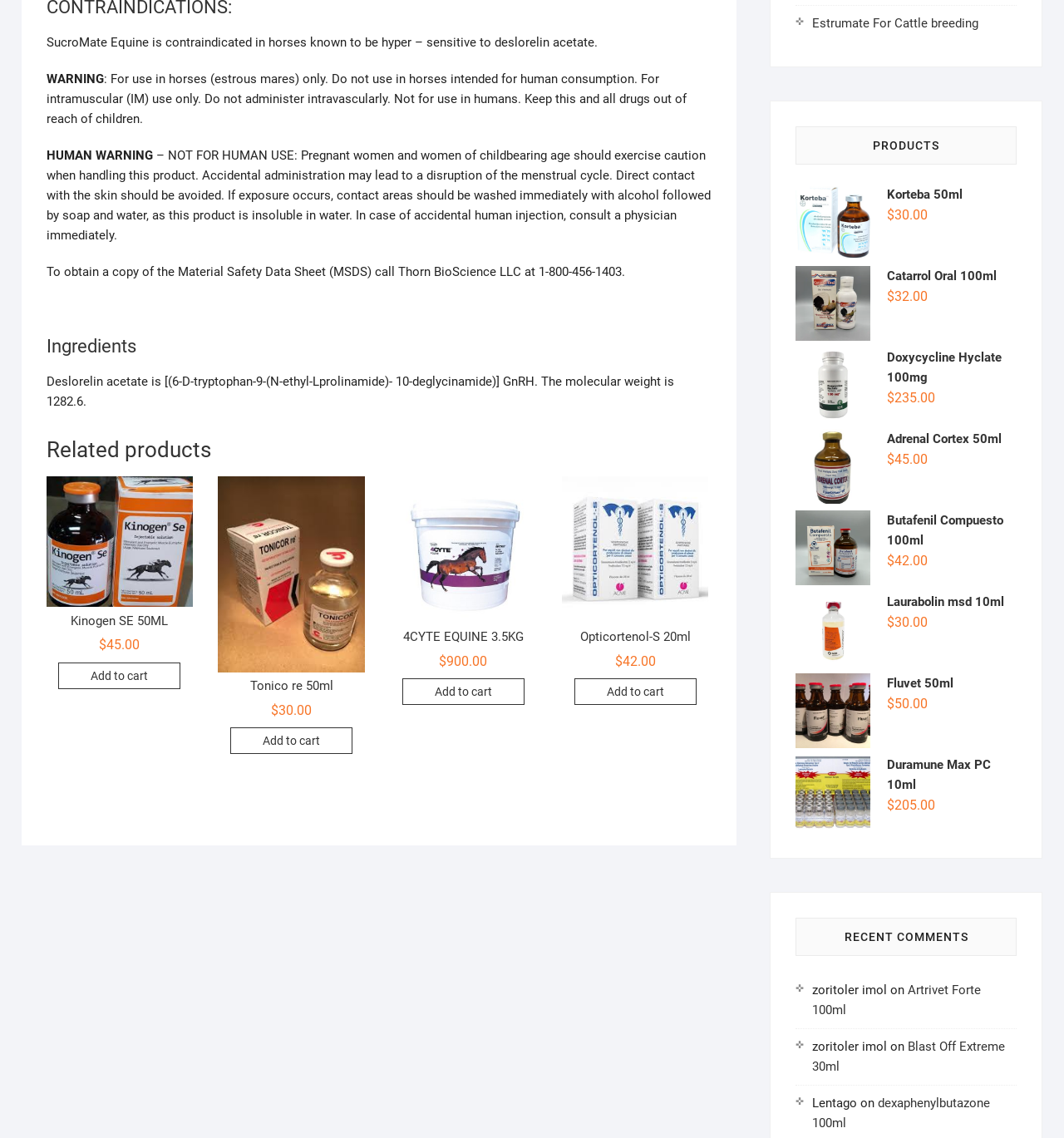Please identify the bounding box coordinates of the clickable area that will fulfill the following instruction: "Click on the 'Estrumate For Cattle breeding' link". The coordinates should be in the format of four float numbers between 0 and 1, i.e., [left, top, right, bottom].

[0.763, 0.014, 0.919, 0.027]